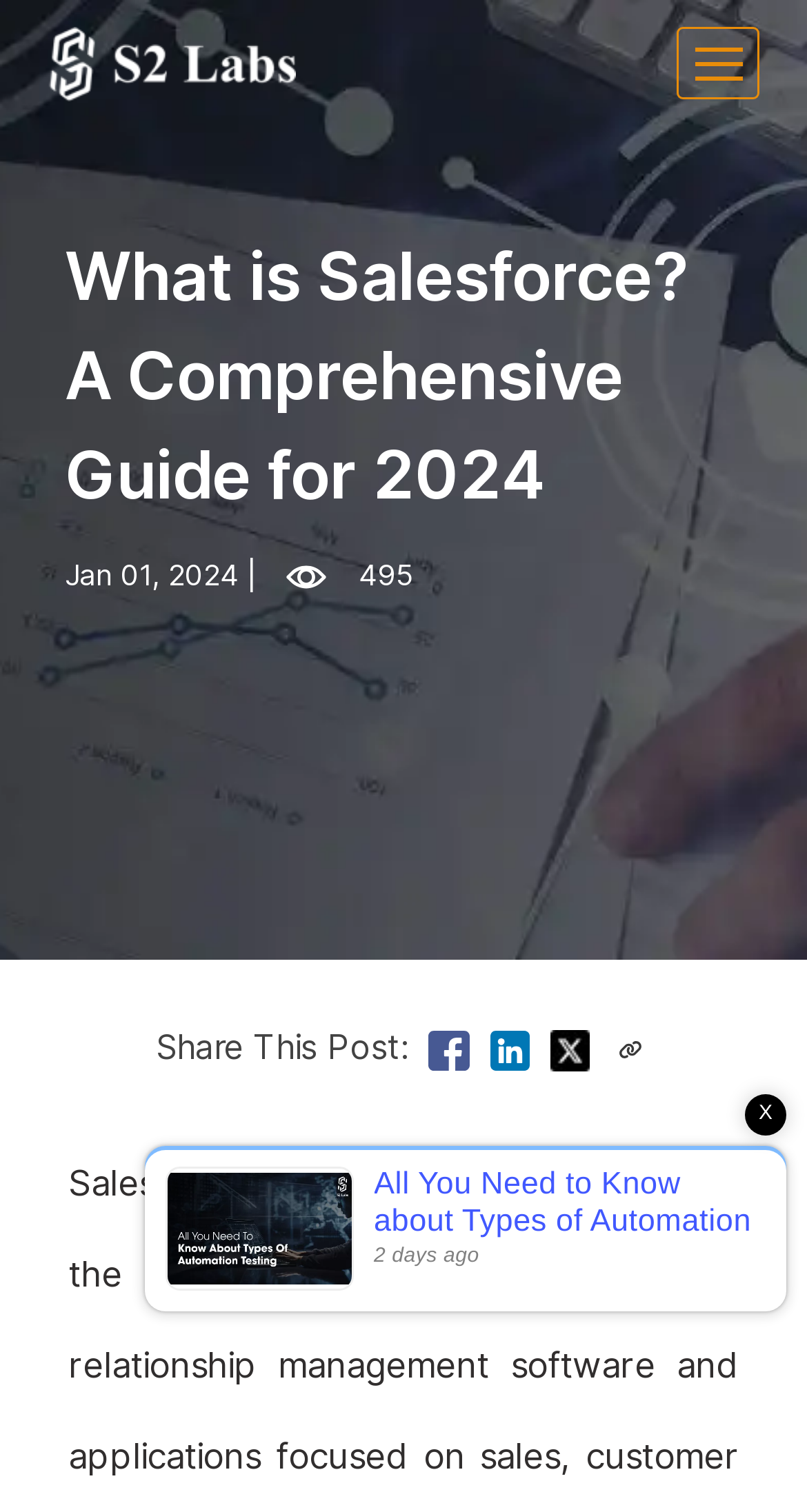What is the name of the company logo at the top left?
Answer the question in as much detail as possible.

The logo is located at the top left corner of the webpage, and it is an image with the text 'S2Labs' written on it.